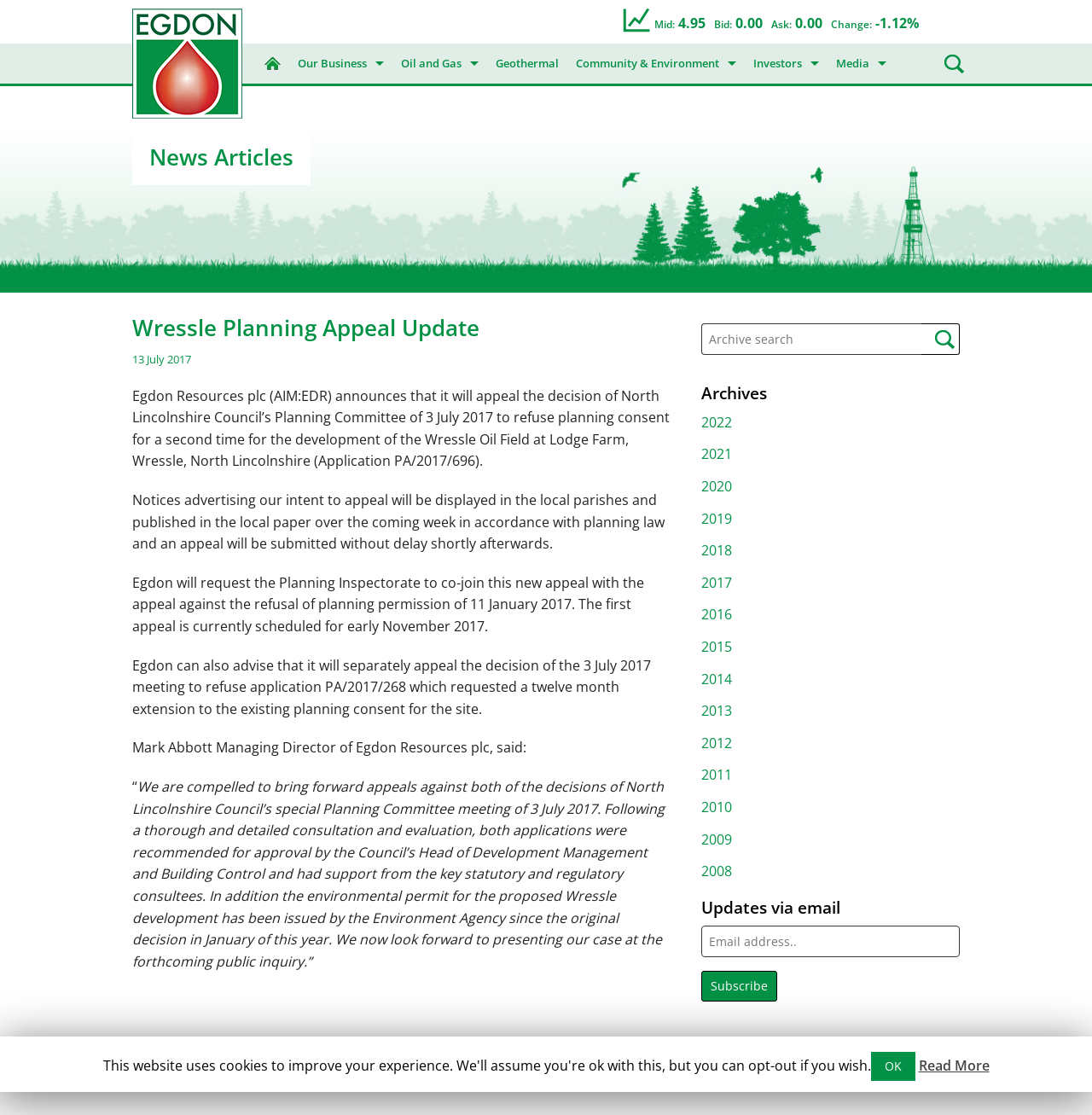Show the bounding box coordinates of the element that should be clicked to complete the task: "Click the 'News' link".

[0.758, 0.075, 0.82, 0.111]